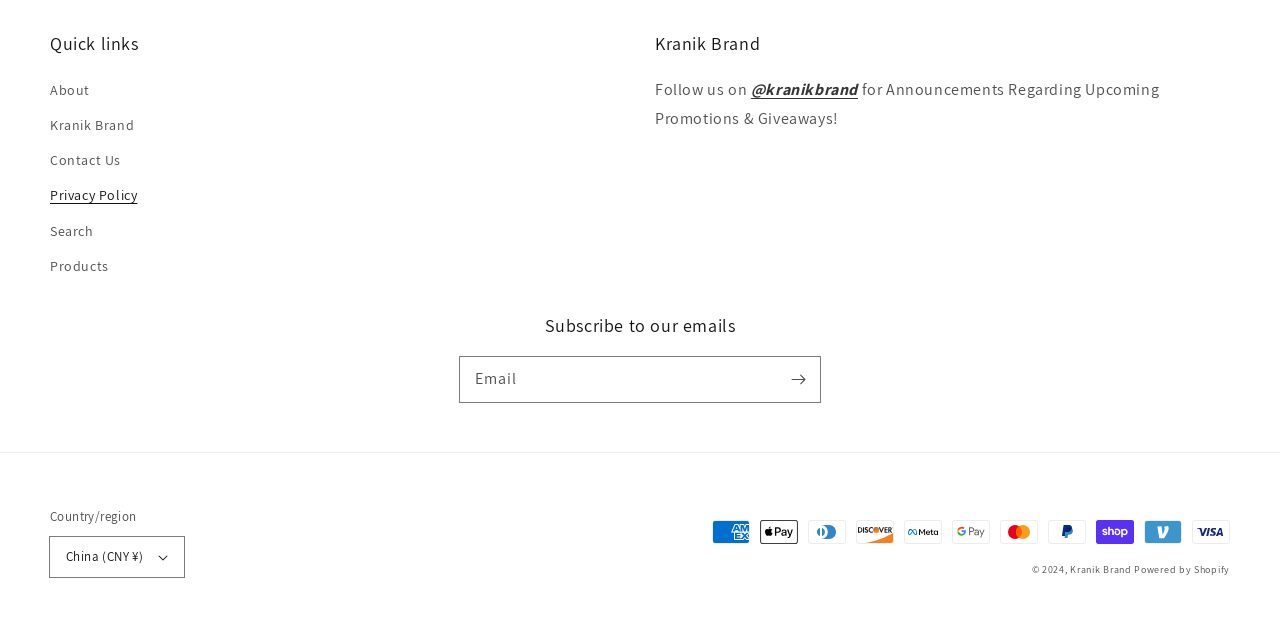Using details from the image, please answer the following question comprehensively:
What is the first link in the quick links section?

The first link in the quick links section is 'About' because it is the first link element under the 'Quick links' heading element, which has a bounding box coordinate of [0.039, 0.051, 0.488, 0.088].